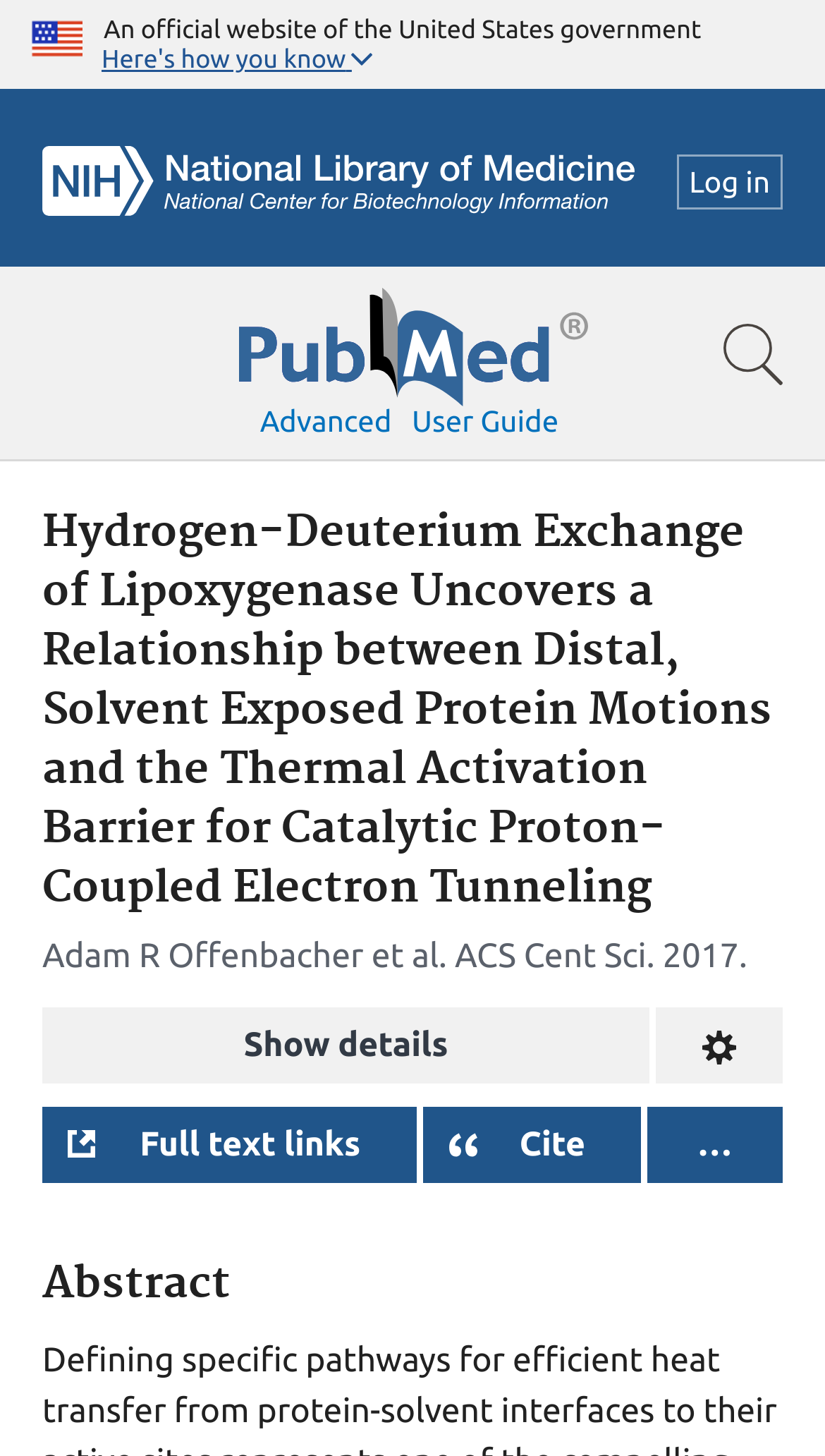Write an extensive caption that covers every aspect of the webpage.

The webpage appears to be a scientific article page from PubMed, a government website. At the top left corner, there is a U.S. flag image, accompanied by a text "An official website of the United States government". Next to it, there is a button "Here's how you know" and a search bar that spans the entire width of the page.

On the top right corner, there are several links, including "NCBI Logo", "Log in", and "Pubmed Logo", which is an image. Below the search bar, there are more links, including "Advanced", "User guide", and "Show search bar".

The main content of the page is divided into two sections. The top section has a heading that displays the title of the article, "Hydrogen-Deuterium Exchange of Lipoxygenase Uncovers a Relationship between Distal, Solvent Exposed Protein Motions and the Thermal Activation Barrier for Catalytic Proton-Coupled Electron Tunneling". Below the title, there are several lines of text that provide information about the authors, publication, and date.

The bottom section of the page has several buttons, including "Show details", "Change format", "Full text links", "Open dialog with citation text in different styles", and "…". There is also a heading "Abstract" at the very bottom of the page.

Throughout the page, there are a total of 5 images, including the U.S. flag, NIH NLM Logo, Pubmed Logo, and two other logos. There are also several buttons and links that allow users to interact with the page and access additional information.